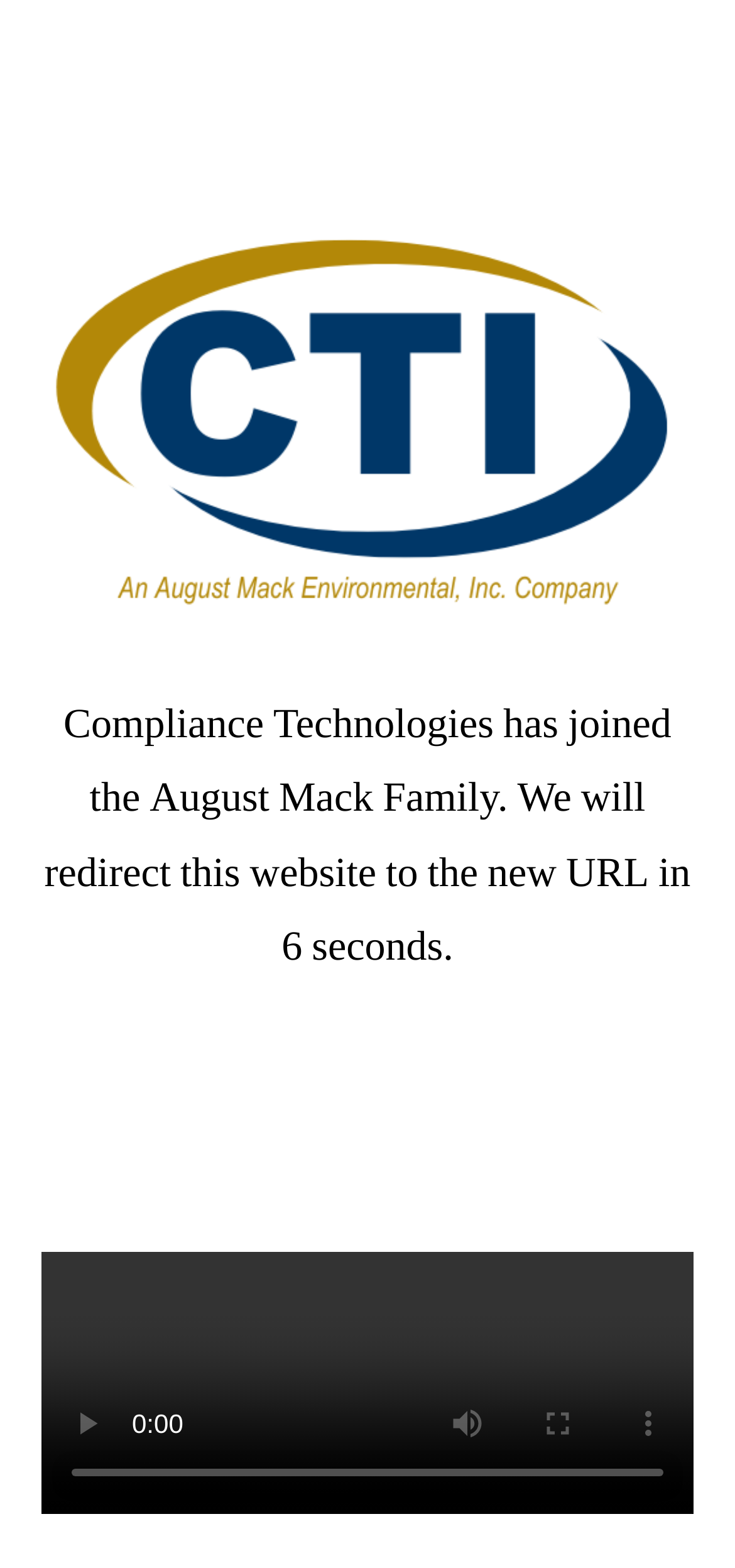Is the video playable?
Please look at the screenshot and answer in one word or a short phrase.

No